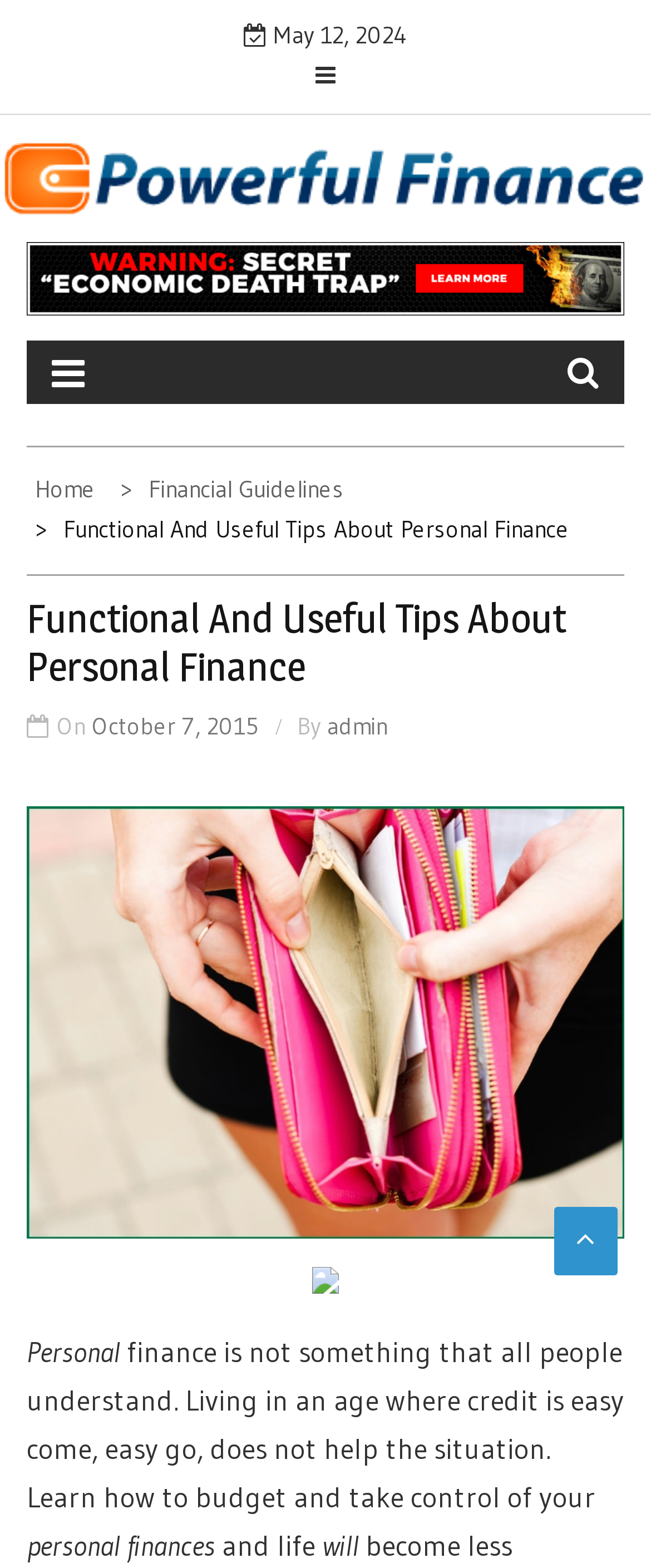What is the name of the website?
Please give a detailed and elaborate answer to the question.

I found the name of the website by looking at the top navigation bar, where it says 'POWERFUL FINANCE' in bold letters.